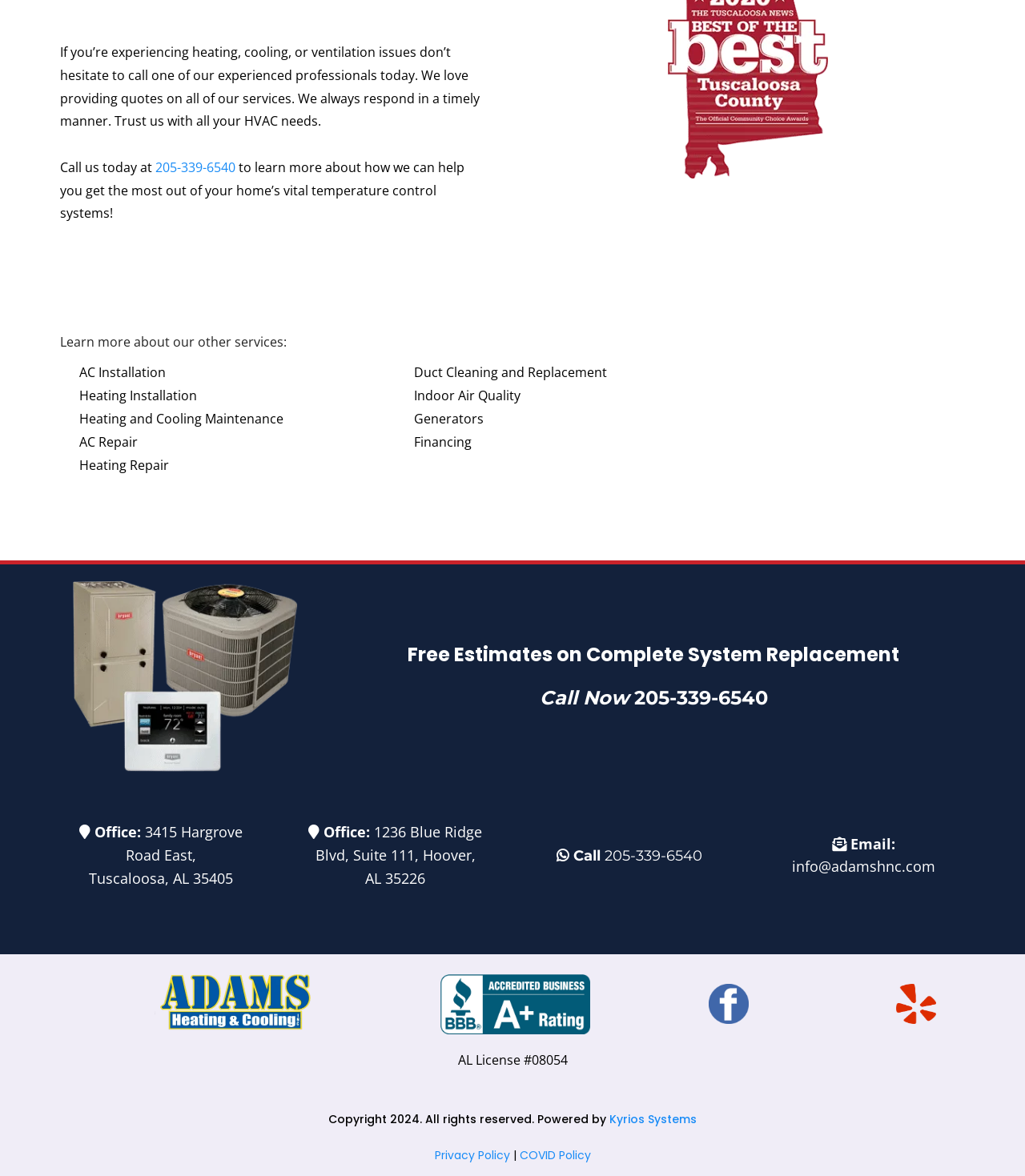What services does Adams Heating and Cooling offer?
Refer to the image and give a detailed answer to the question.

The webpage lists various services offered by Adams Heating and Cooling, including AC Installation, Heating Installation, Heating and Cooling Maintenance, AC Repair, Heating Repair, Duct Cleaning and Replacement, Indoor Air Quality, and Generators. These services are listed in the middle section of the webpage.